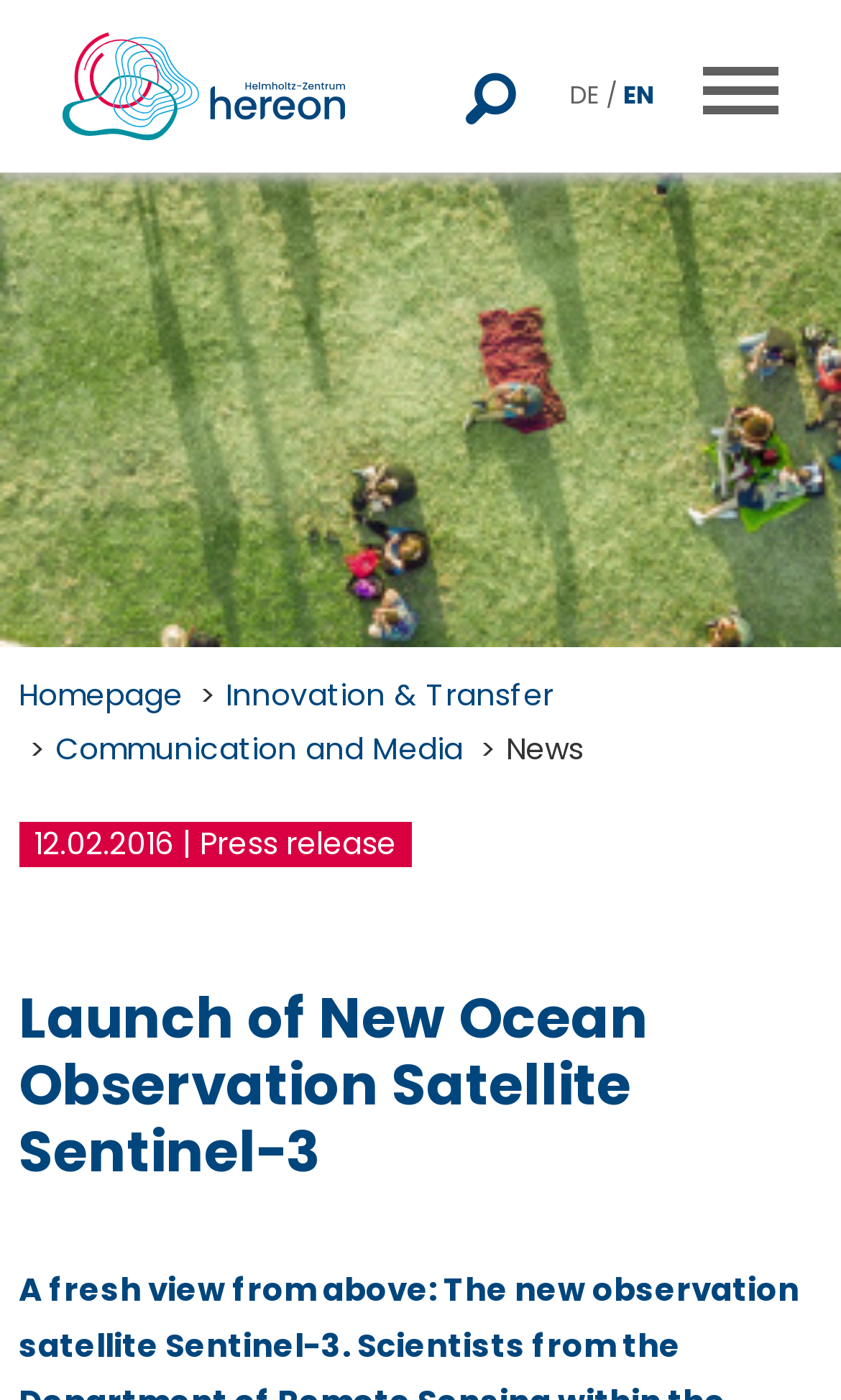How many navigation links are there?
Please provide an in-depth and detailed response to the question.

There are four navigation links: 'Homepage', 'Innovation & Transfer', 'Communication and Media', and 'News', which are located below the hero image with bounding boxes of [0.022, 0.481, 0.217, 0.512], [0.269, 0.481, 0.658, 0.512], [0.066, 0.519, 0.551, 0.55], and [0.602, 0.519, 0.694, 0.55] respectively.